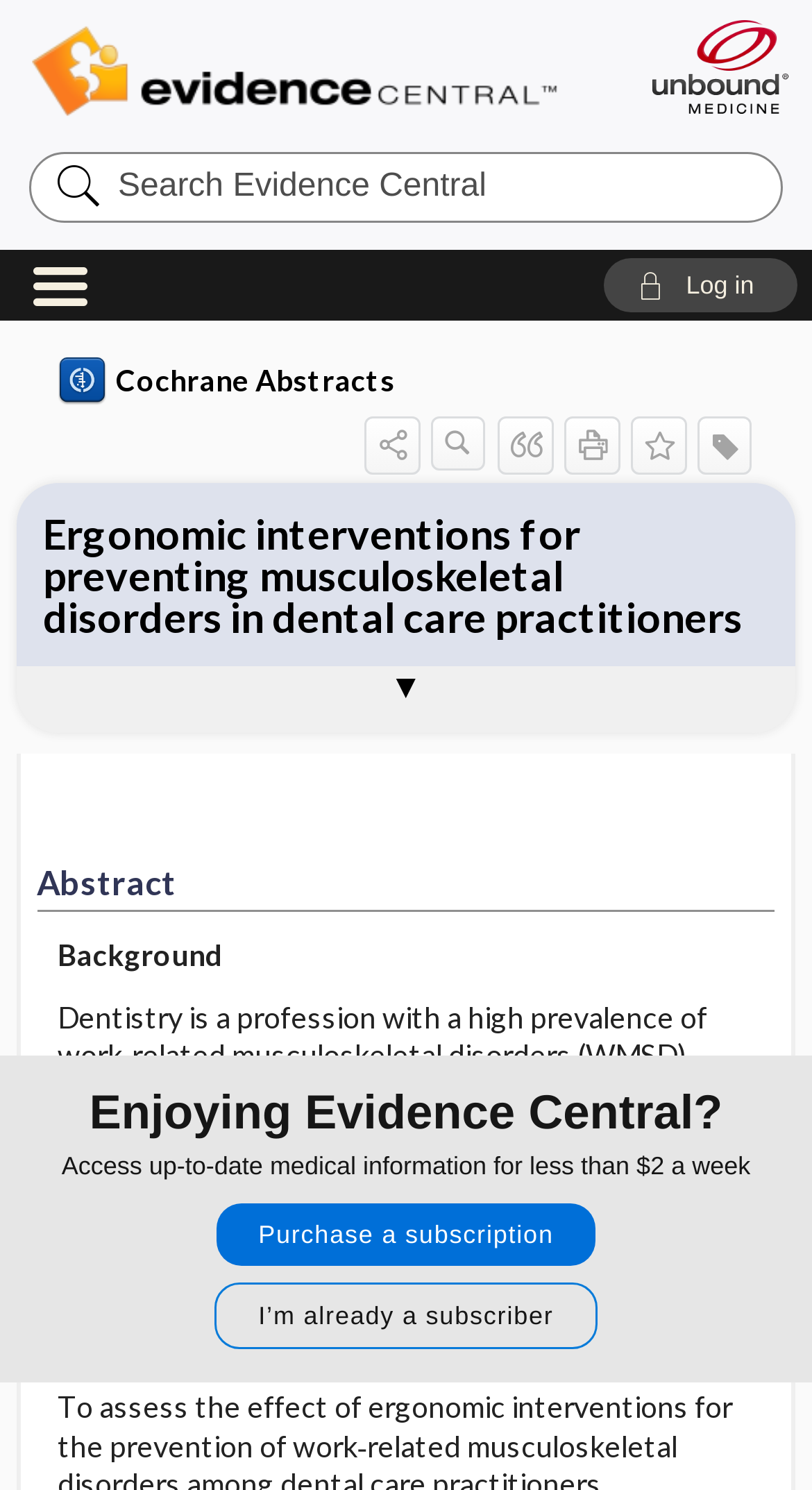Determine the bounding box coordinates for the region that must be clicked to execute the following instruction: "Search Evidence Central".

[0.035, 0.102, 0.965, 0.15]